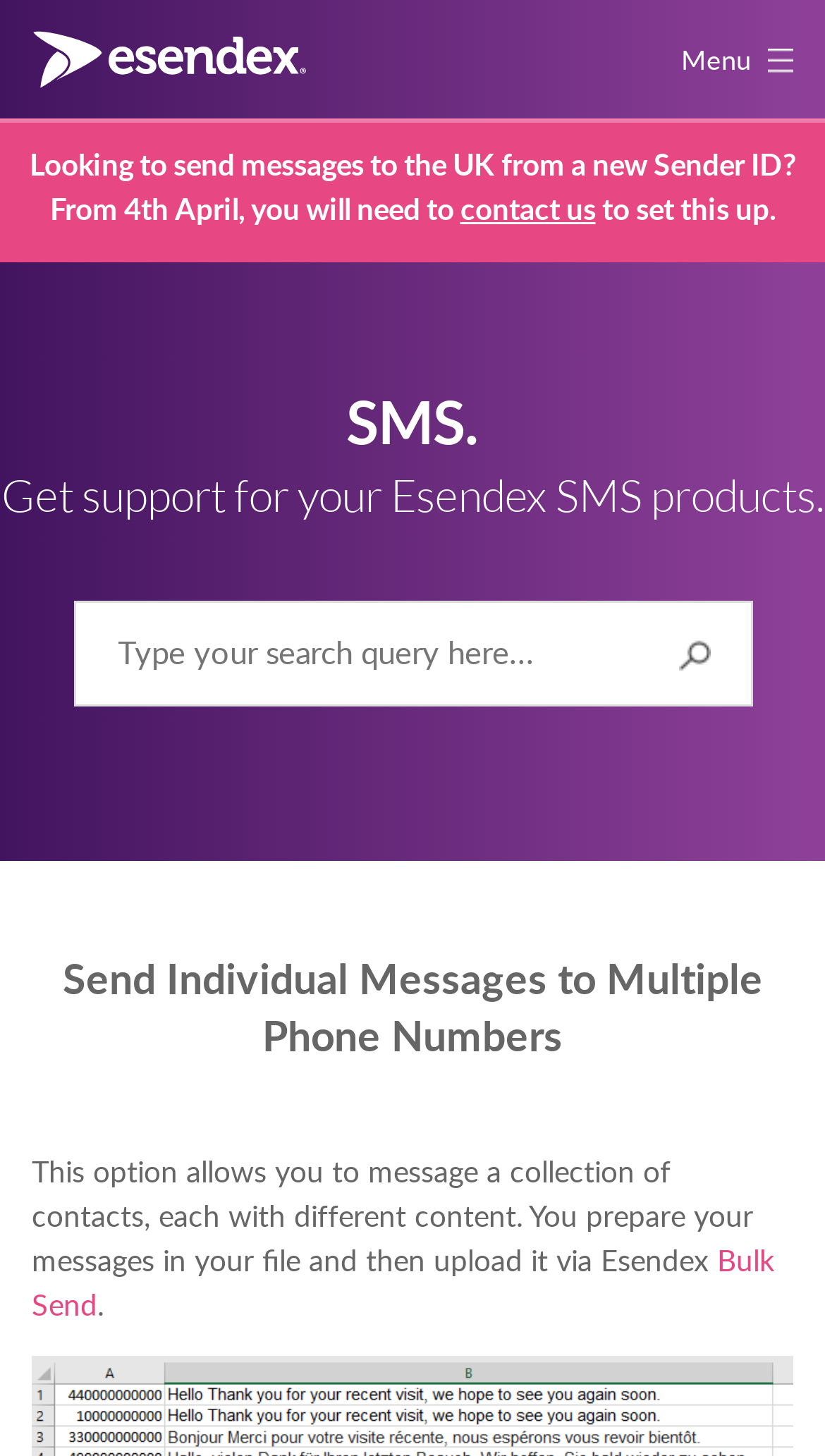Bounding box coordinates are given in the format (top-left x, top-left y, bottom-right x, bottom-right y). All values should be floating point numbers between 0 and 1. Provide the bounding box coordinate for the UI element described as: high intensity interval training

None